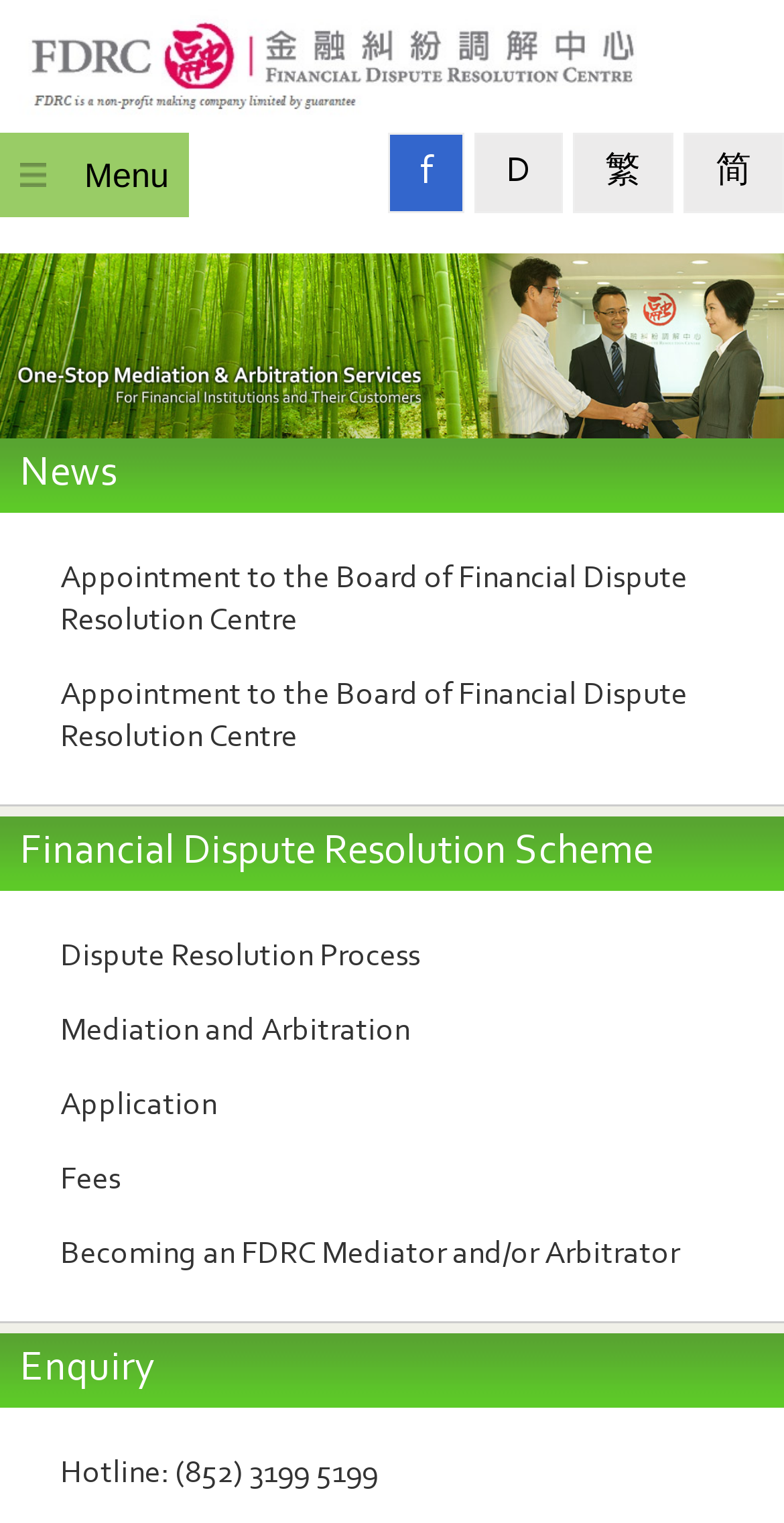Please find the bounding box coordinates of the element's region to be clicked to carry out this instruction: "Switch to traditional Chinese".

[0.733, 0.088, 0.856, 0.139]